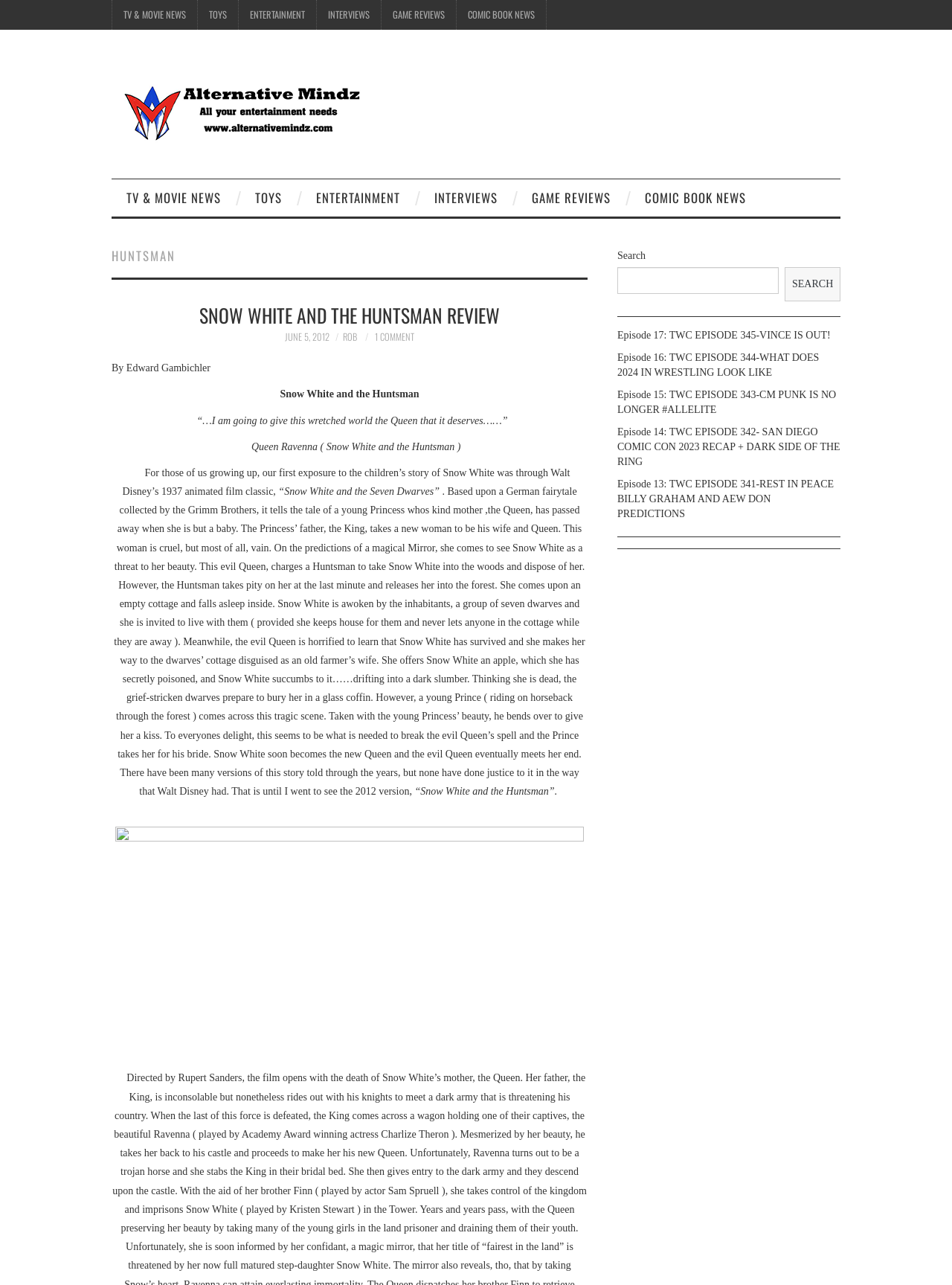Locate the bounding box coordinates of the clickable element to fulfill the following instruction: "Click on TV & MOVIE NEWS". Provide the coordinates as four float numbers between 0 and 1 in the format [left, top, right, bottom].

[0.118, 0.0, 0.207, 0.023]